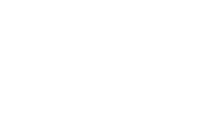Please provide a detailed answer to the question below by examining the image:
What is the design style of the graphic?

The caption describes the graphic as having a stylish and contemporary design, which enhances the visual appeal and makes it an engaging entry for readers interested in fashion and fur trends.